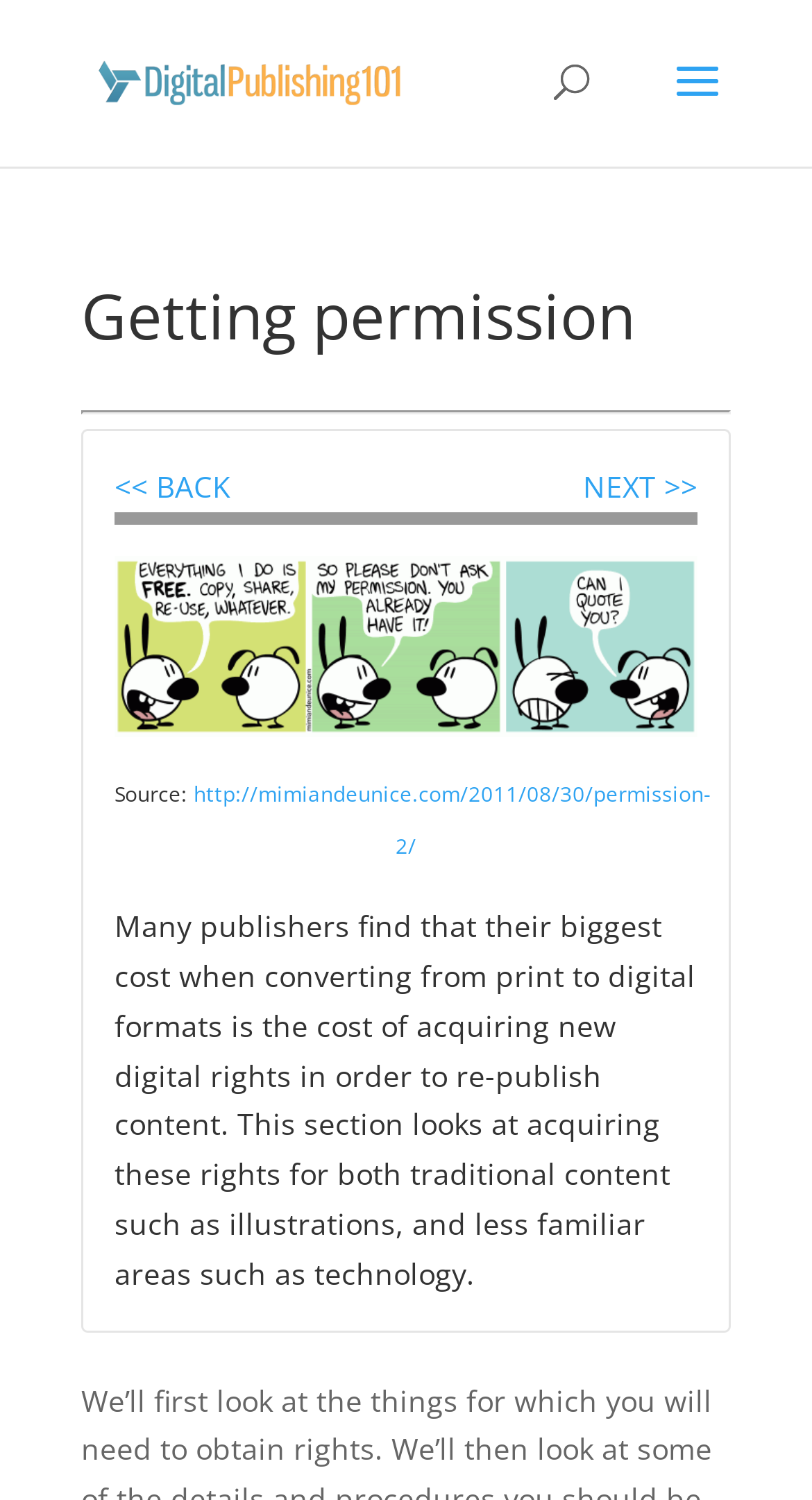Answer in one word or a short phrase: 
What is the source of the comic image?

http://mimiandeunice.com/2011/08/30/permission-2/